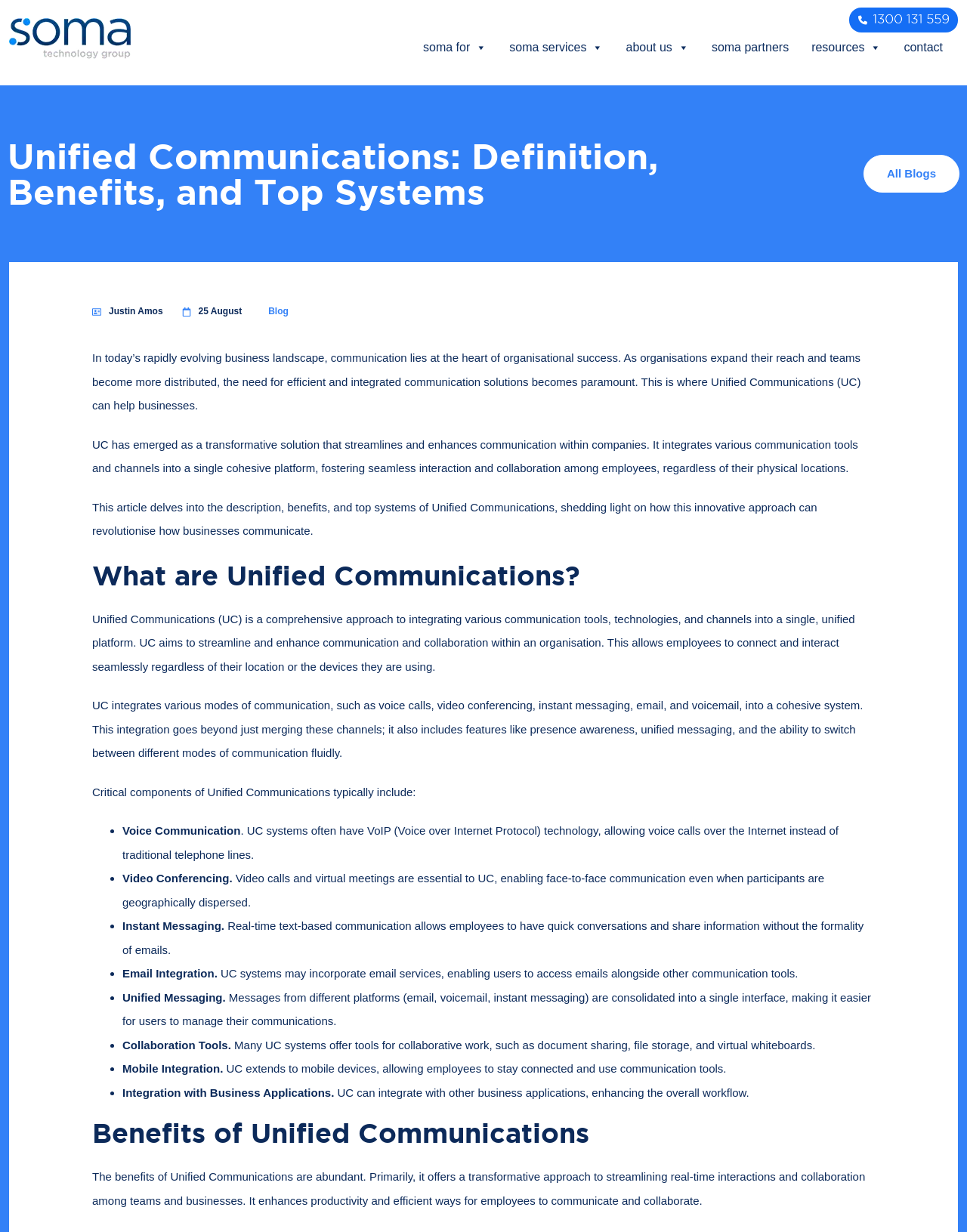Locate the bounding box coordinates of the item that should be clicked to fulfill the instruction: "Click the Somait Logo2".

[0.009, 0.015, 0.135, 0.048]